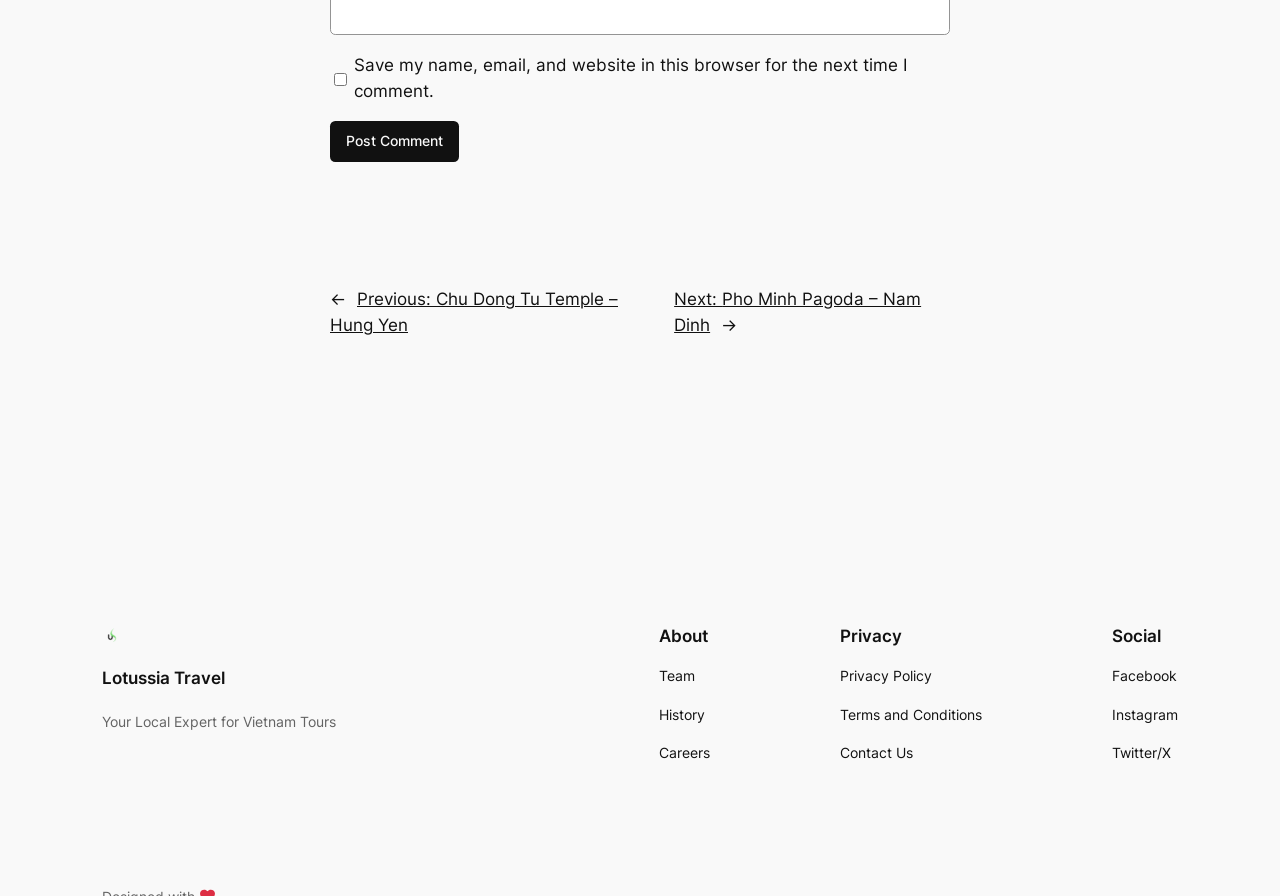Please locate the bounding box coordinates of the element's region that needs to be clicked to follow the instruction: "Learn about the team". The bounding box coordinates should be provided as four float numbers between 0 and 1, i.e., [left, top, right, bottom].

[0.515, 0.743, 0.543, 0.768]